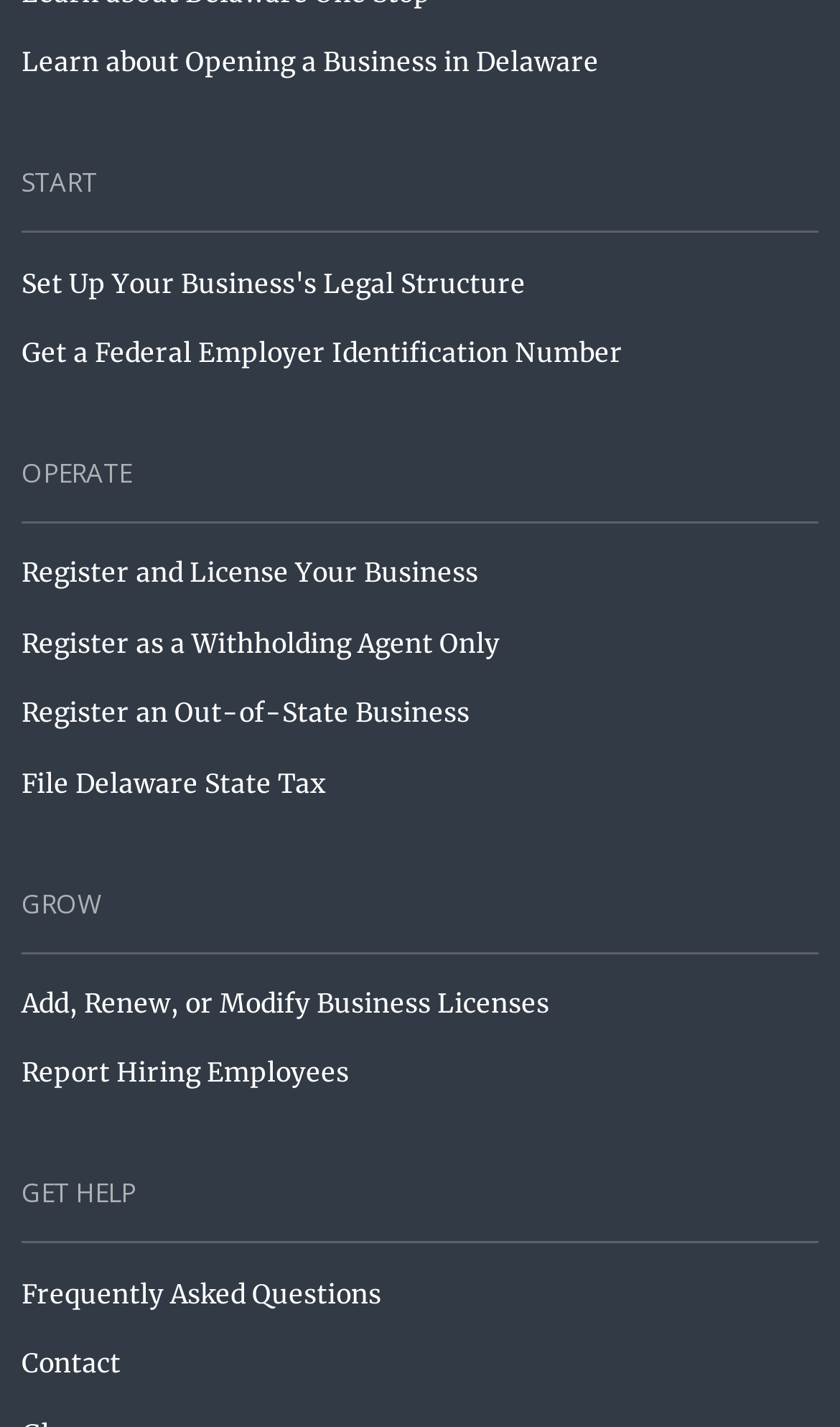Using the description: "File Delaware State Tax", identify the bounding box of the corresponding UI element in the screenshot.

[0.026, 0.535, 0.974, 0.563]